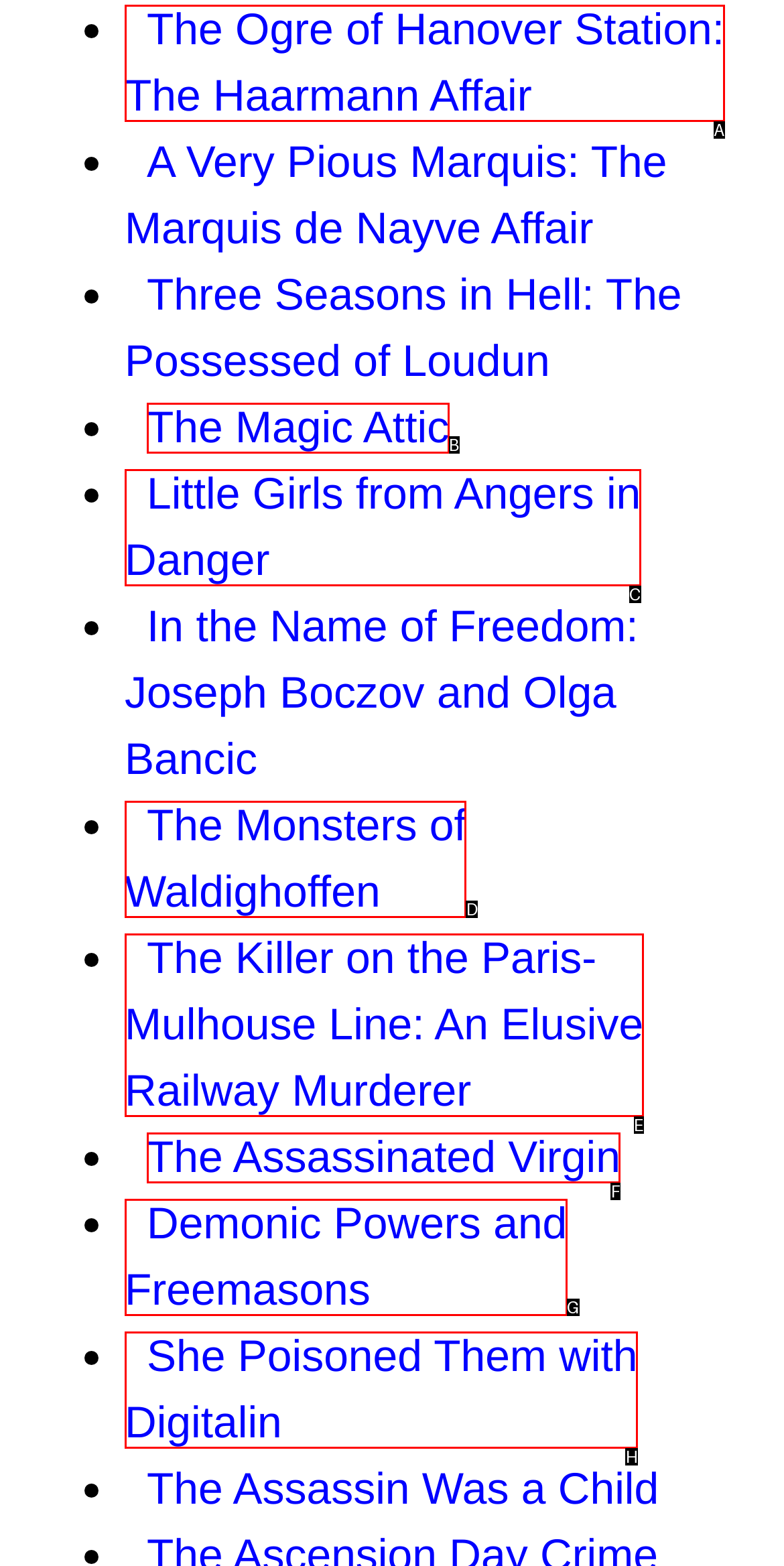Find the HTML element that corresponds to the description: The Assassinated Virgin. Indicate your selection by the letter of the appropriate option.

F